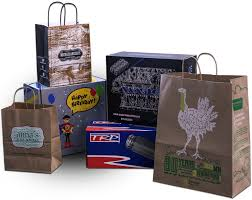Give a comprehensive caption that covers the entire image content.

The image showcases a variety of packaging options, including both paper bags and boxes, that exemplify creative design and branding. Among the bags, one features a whimsical "Happy Birthday" message, ideal for festive occasions. Each container displays unique graphics and colors, indicative of different brands and products, ranging from a box showcasing intricate design elements to brown paper bags adorned with illustrations, one prominently featuring a turkey motif. This collection highlights the importance of packaging in enhancing the presentation of gifts and products, reflecting the intersection of practicality and aesthetics in contemporary consumer culture. The image serves as a visual representation of the various choices available for retailers and consumers alike when it comes to packaging solutions.